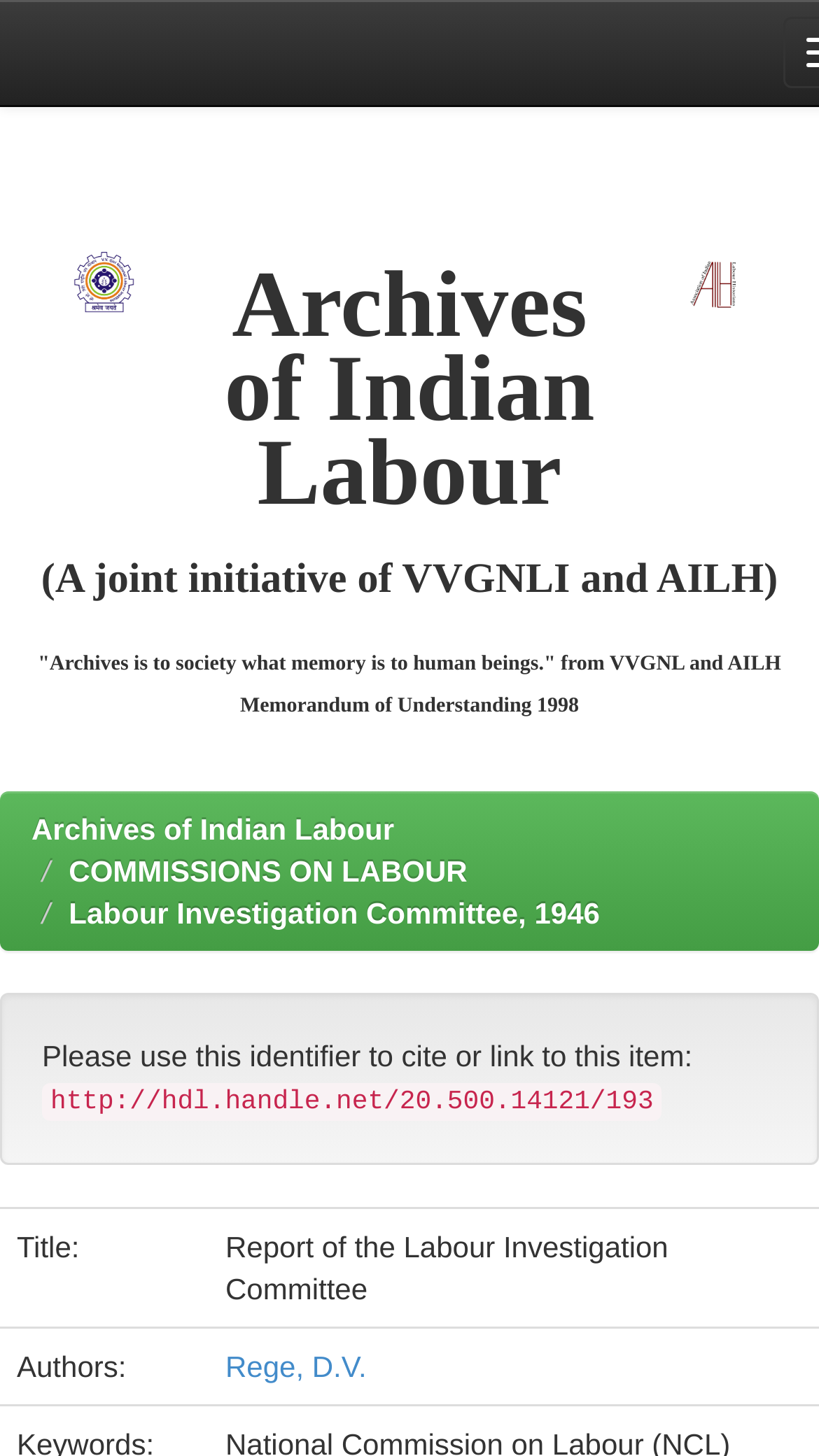What is the name of the joint initiative?
Please utilize the information in the image to give a detailed response to the question.

I found the name of the joint initiative by looking at the heading element with the text '(A joint initiative of VVGNLI and AILH)' which is below the main heading 'Archives of Indian Labour'.